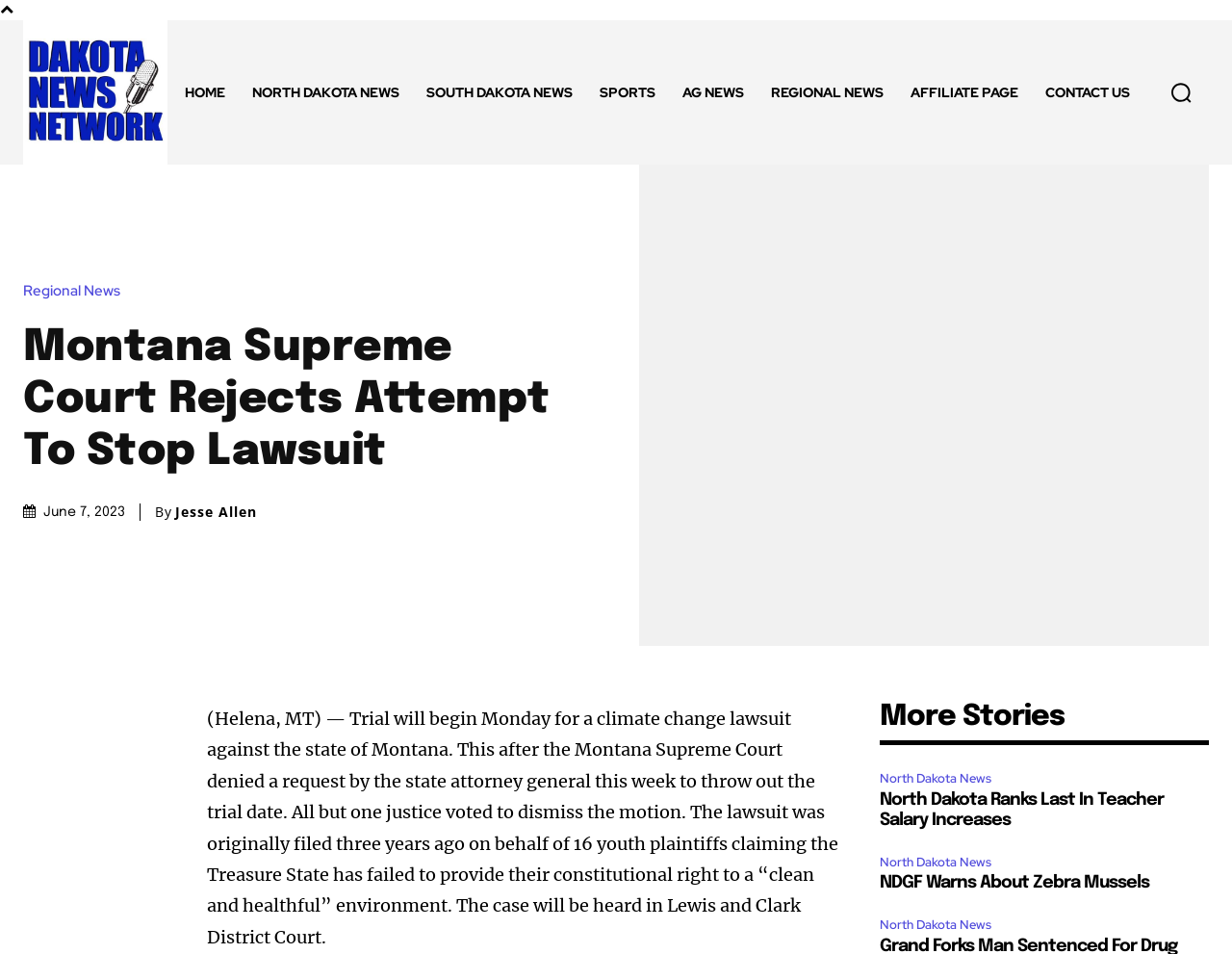Please find the bounding box coordinates of the element that must be clicked to perform the given instruction: "Go to HOME page". The coordinates should be four float numbers from 0 to 1, i.e., [left, top, right, bottom].

[0.139, 0.057, 0.194, 0.137]